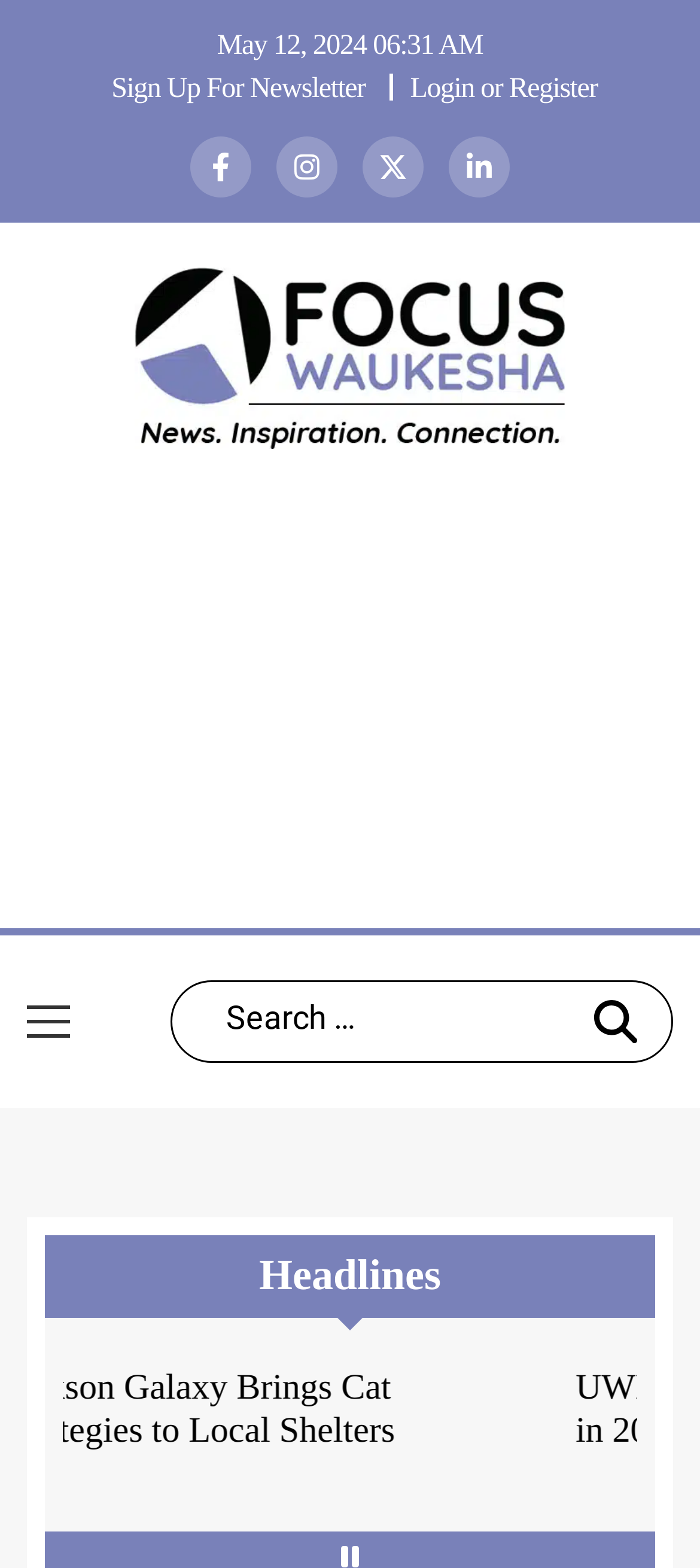How many ways can users interact with the Focus Waukesha logo?
Observe the image and answer the question with a one-word or short phrase response.

1